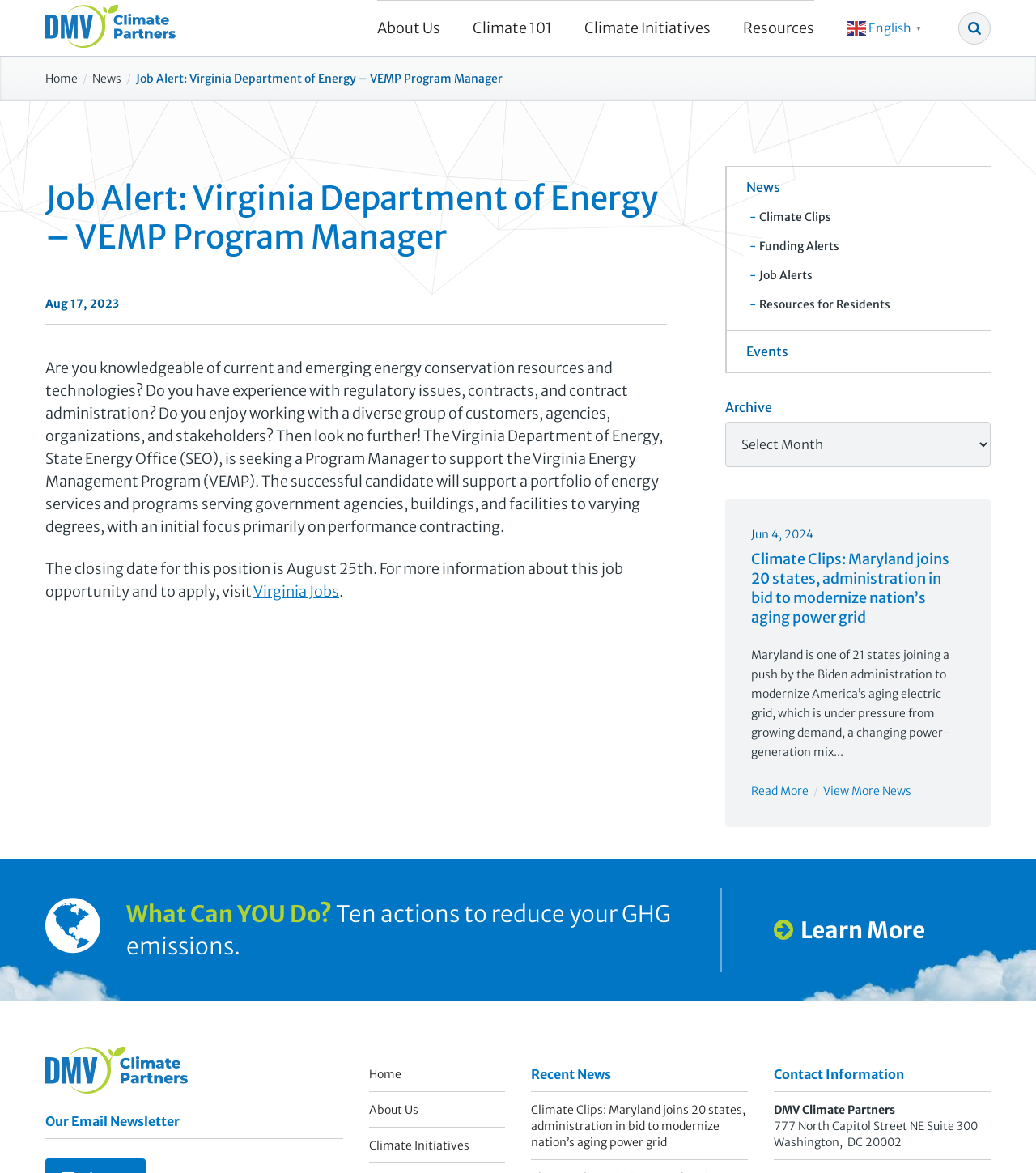Can you give a comprehensive explanation to the question given the content of the image?
What is the topic of the article 'Climate Clips: Maryland joins 20 states, administration in bid to modernize nation’s aging power grid'?

The article 'Climate Clips: Maryland joins 20 states, administration in bid to modernize nation’s aging power grid' is located in the recent news section of the webpage. The topic of the article is about the modernization of the nation's aging power grid.